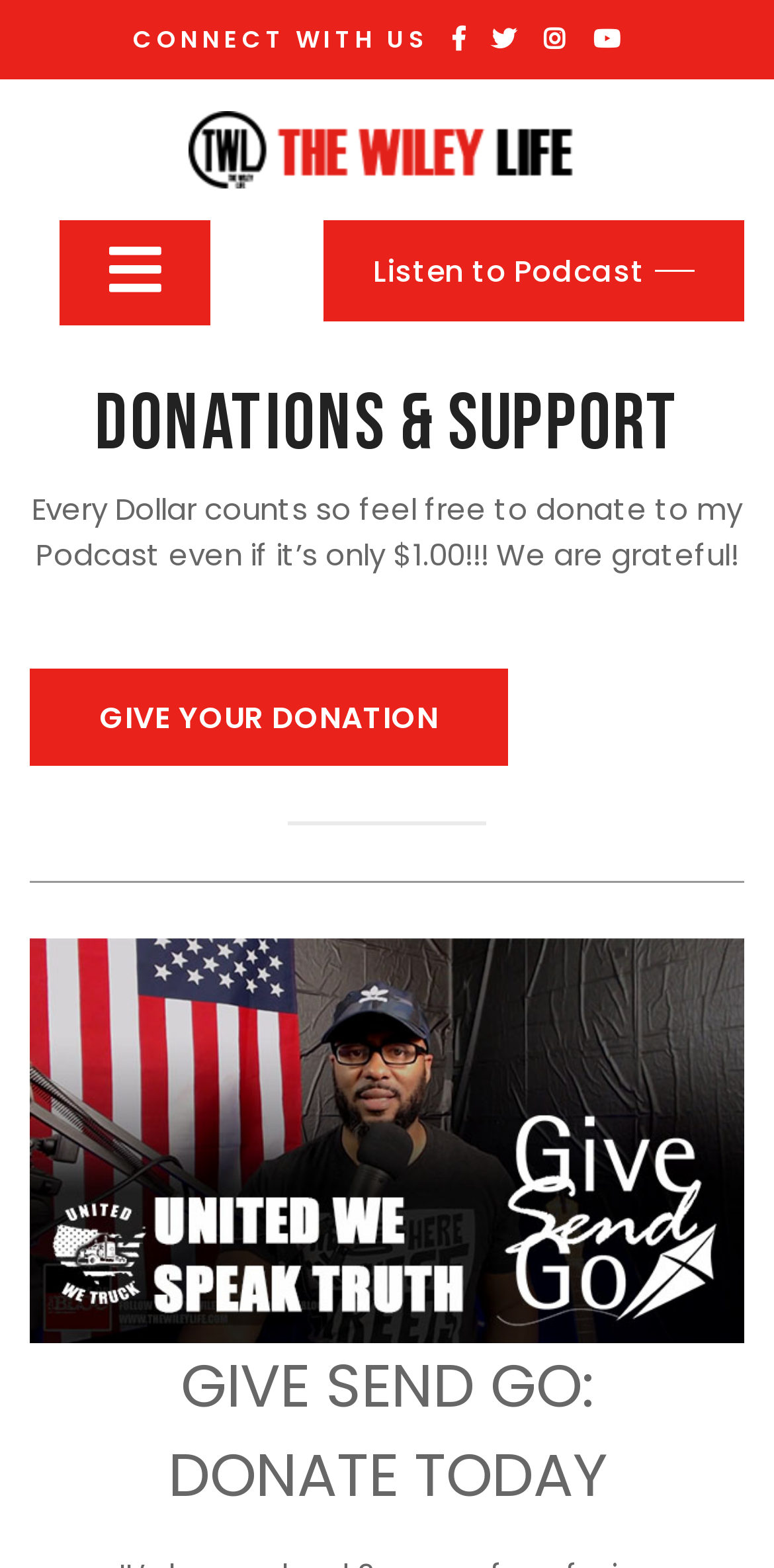Determine the bounding box coordinates of the clickable element to complete this instruction: "Click the Twitter link". Provide the coordinates in the format of four float numbers between 0 and 1, [left, top, right, bottom].

[0.636, 0.014, 0.692, 0.035]